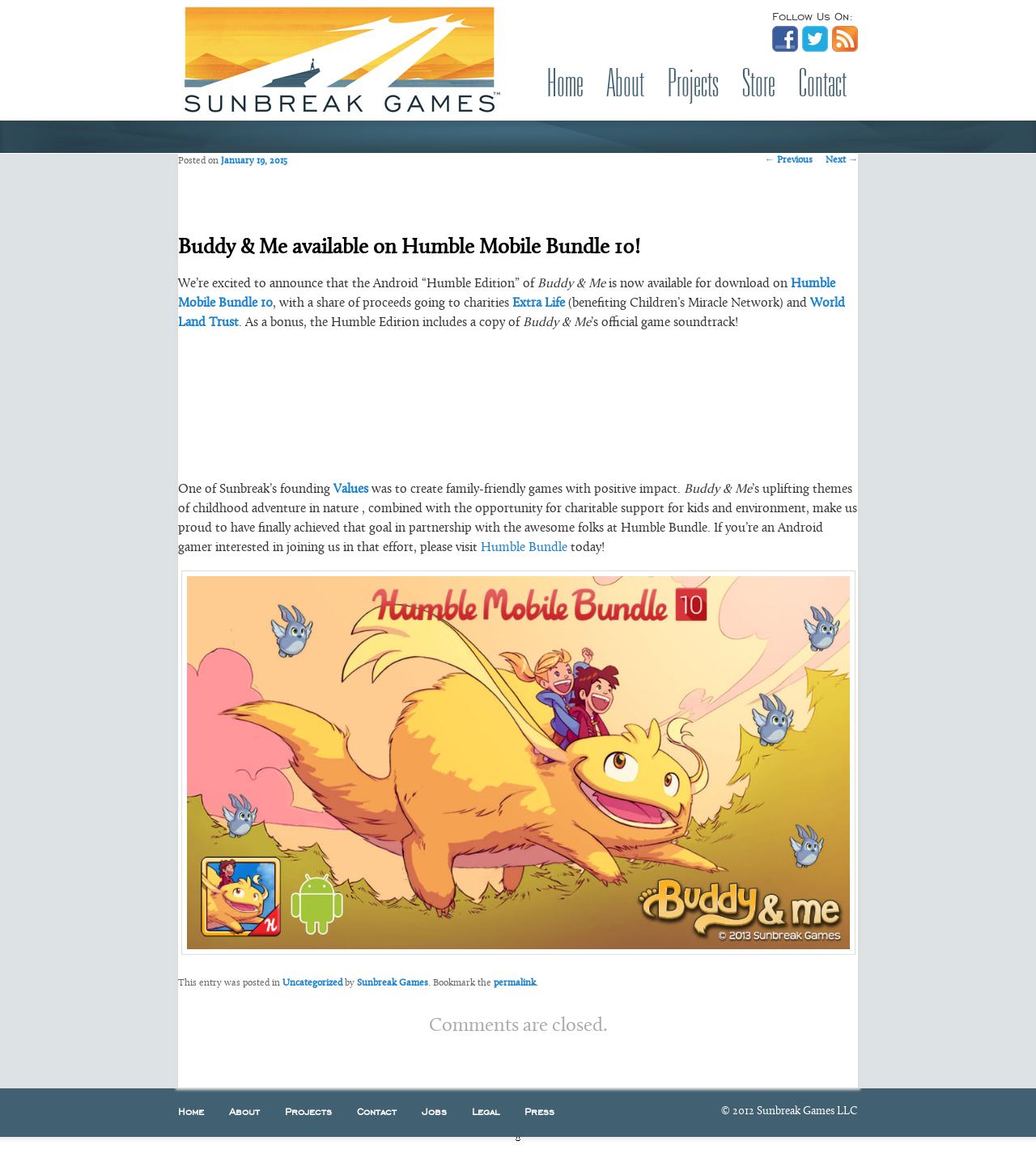Using the information in the image, give a detailed answer to the following question: What is the name of the game available on Humble Mobile Bundle 10?

The answer can be found in the article section of the webpage, where it is mentioned that 'the Android “Humble Edition” of Buddy & Me is now available for download on Humble Mobile Bundle 10'.